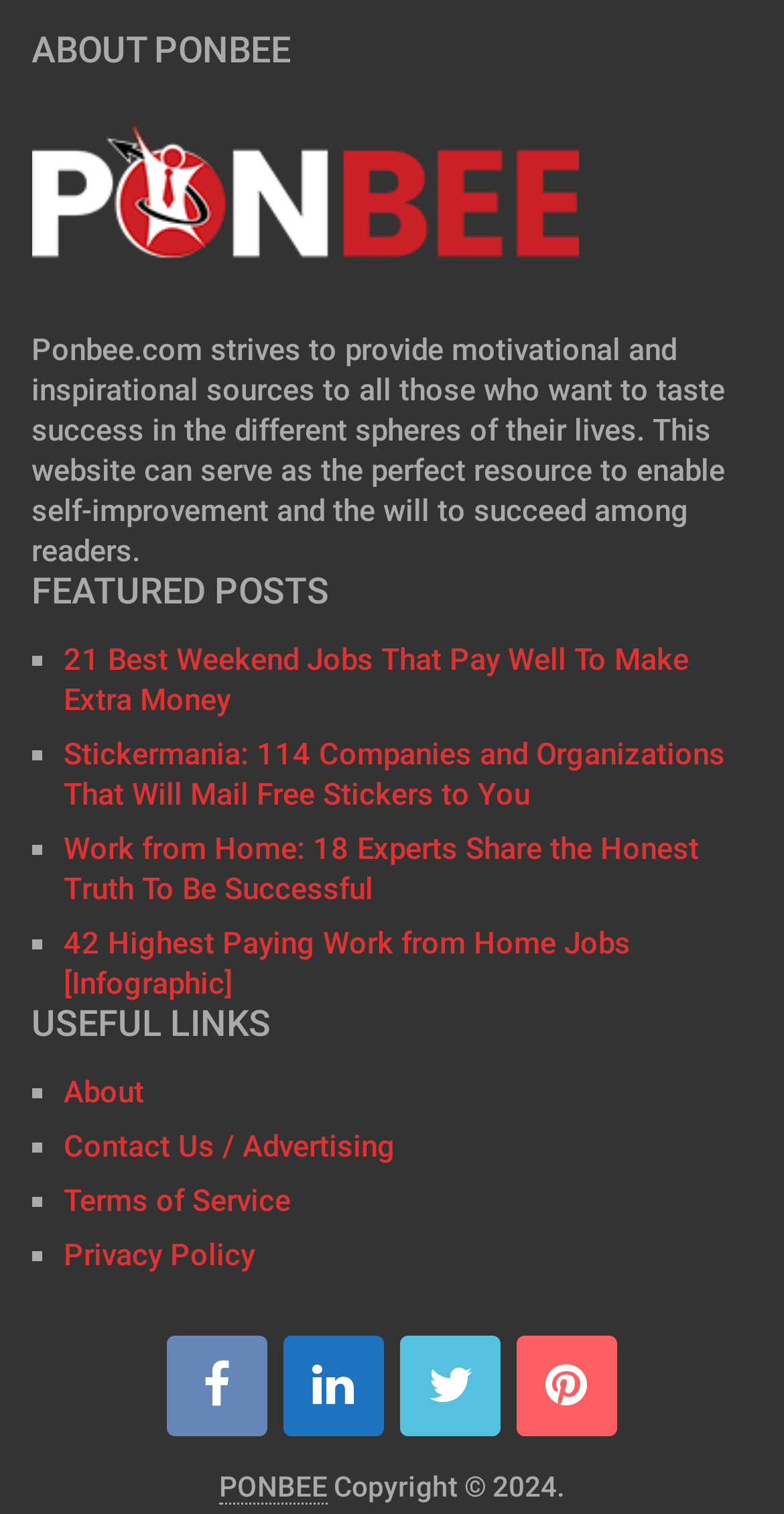Provide the bounding box coordinates of the area you need to click to execute the following instruction: "view featured post about weekend jobs".

[0.081, 0.423, 0.878, 0.474]